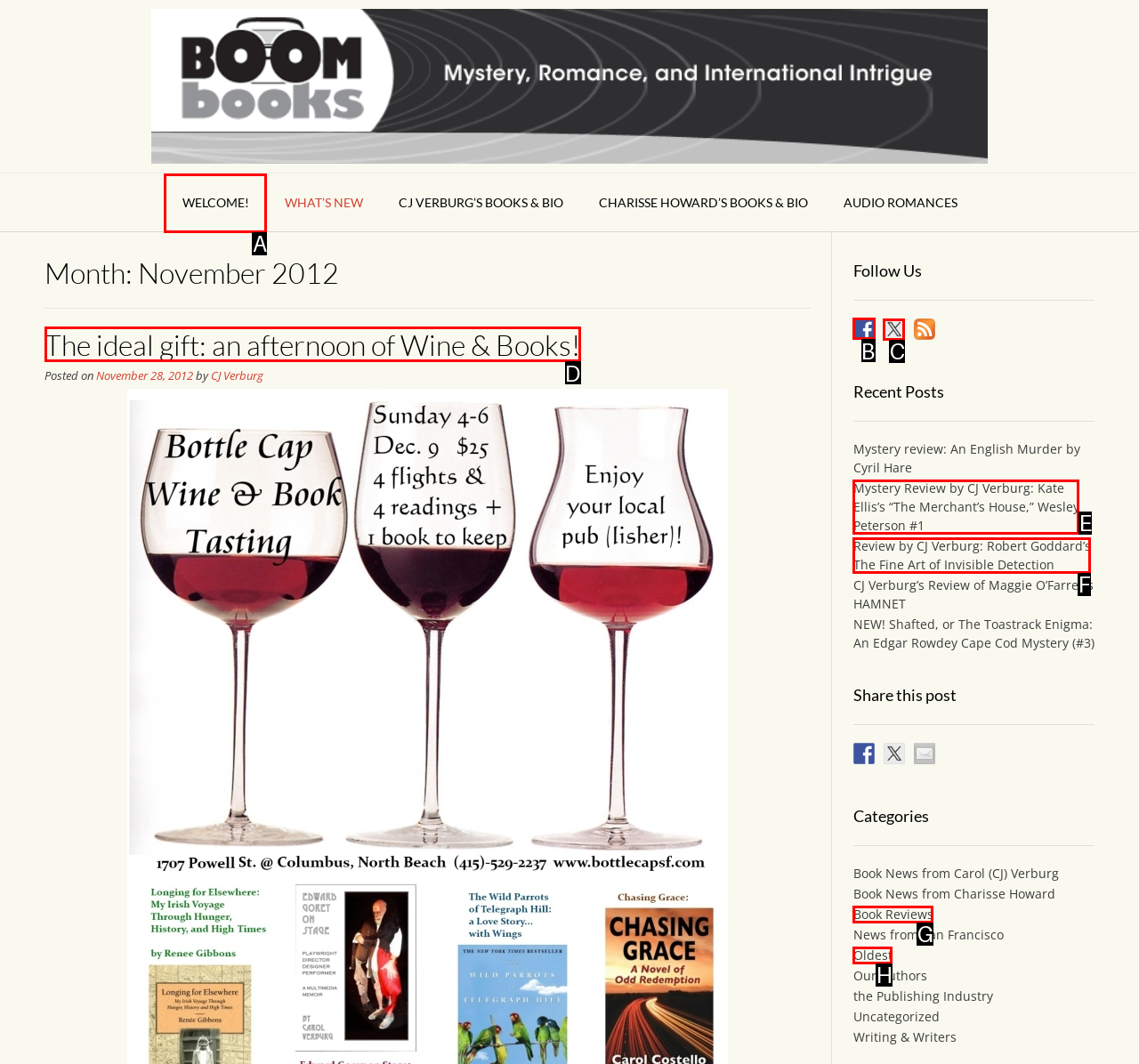Select the UI element that should be clicked to execute the following task: Follow Boom-Books on Facebook
Provide the letter of the correct choice from the given options.

B